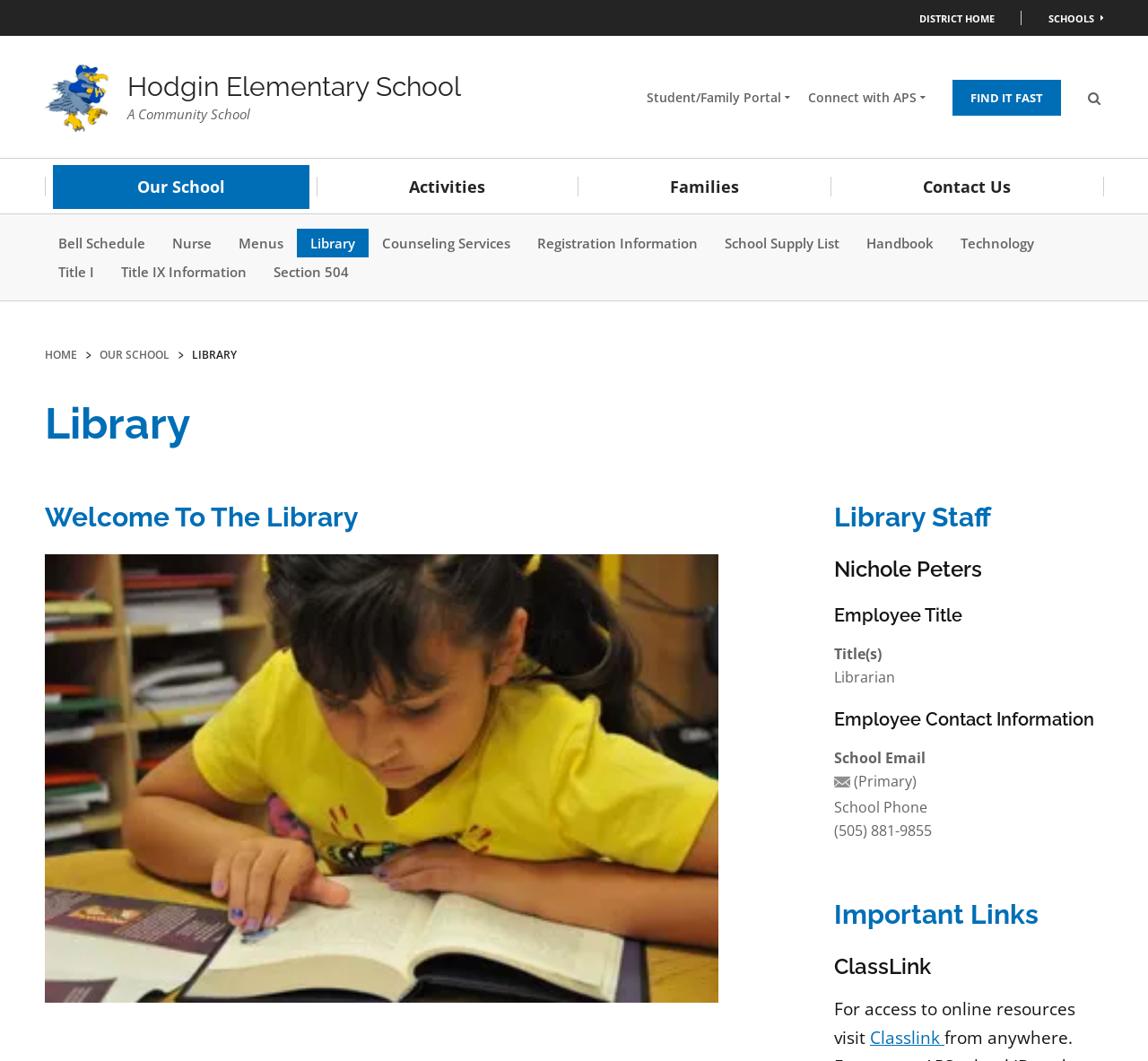What is the name of the school?
Based on the screenshot, provide your answer in one word or phrase.

Hodgin Elementary School